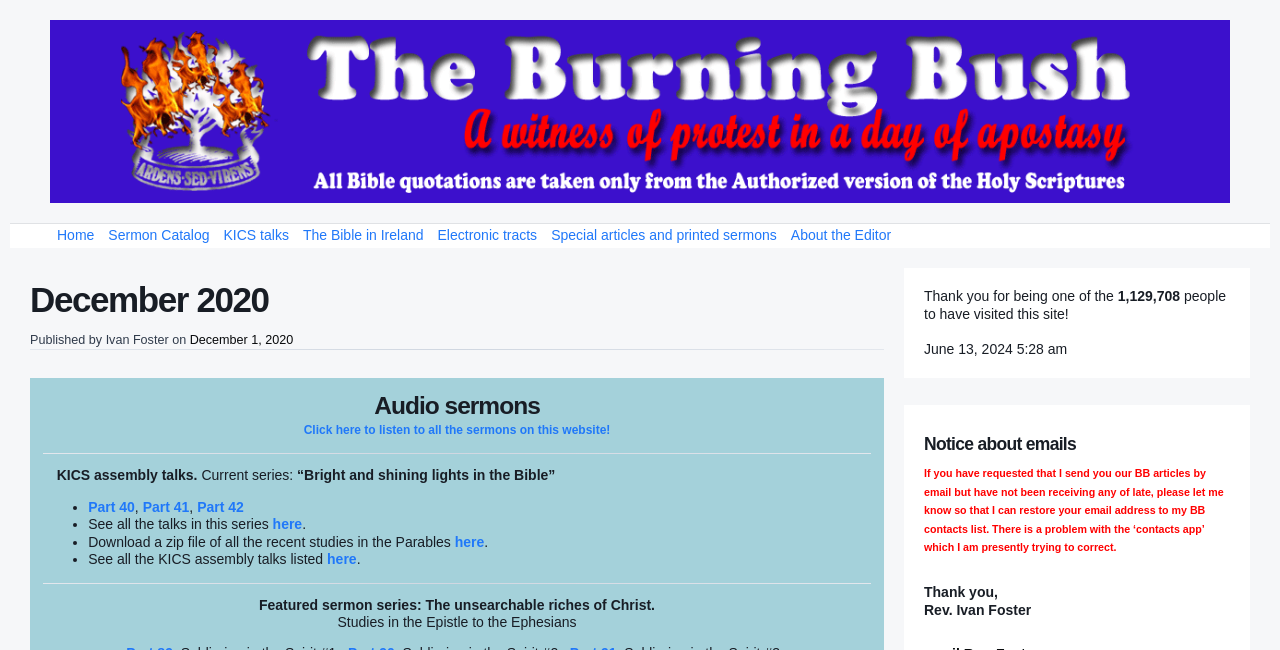Please give a succinct answer using a single word or phrase:
What is the date and time of the last update?

June 13, 2024 5:28 am